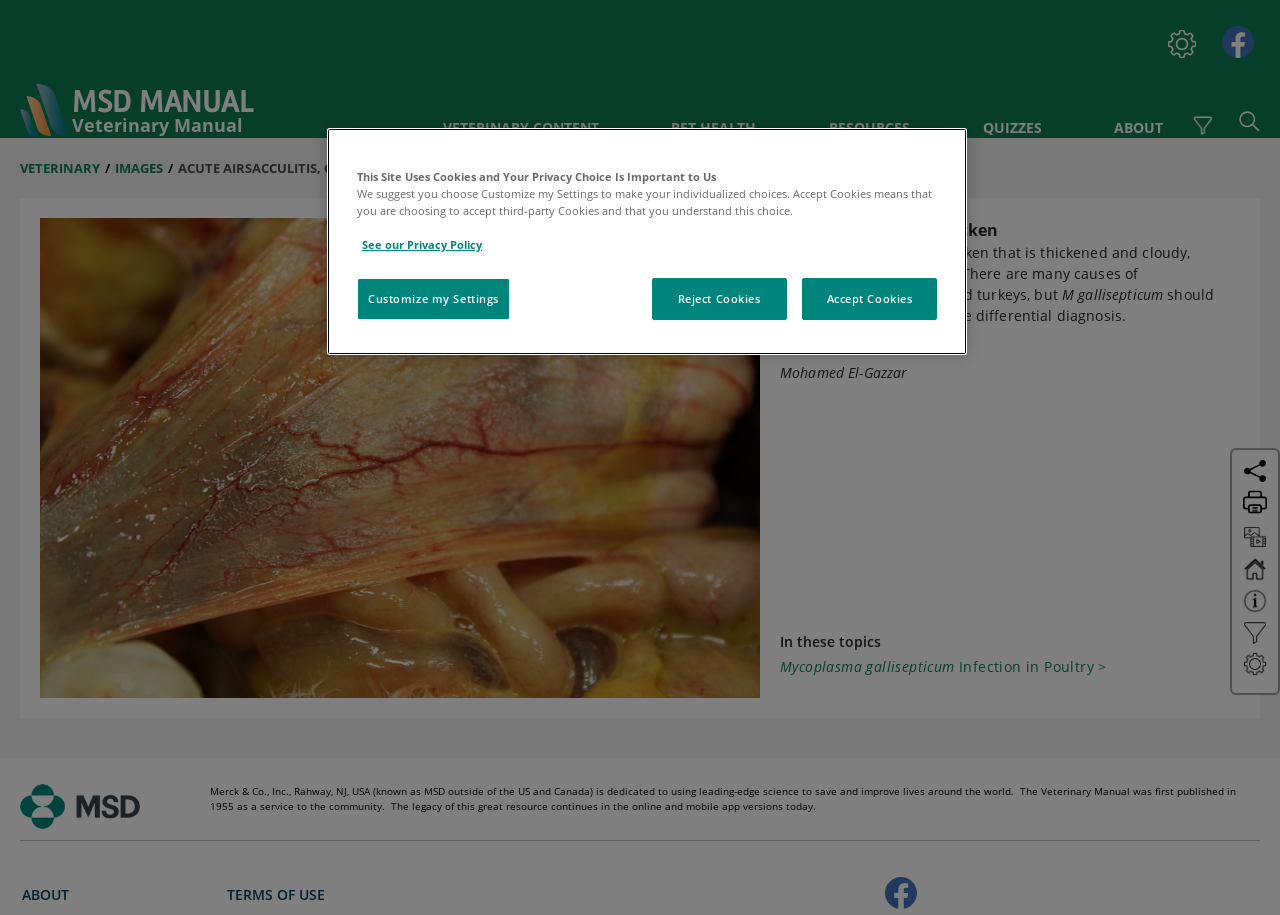What is the name of the bacteria mentioned in the text?
We need a detailed and exhaustive answer to the question. Please elaborate.

The webpage has a section of text that mentions a bacteria as a possible cause of airsacculitis in chickens and turkeys. The text states 'M gallisepticum should always be considered in the differential diagnosis.' This suggests that the name of the bacteria mentioned in the text is M gallisepticum.